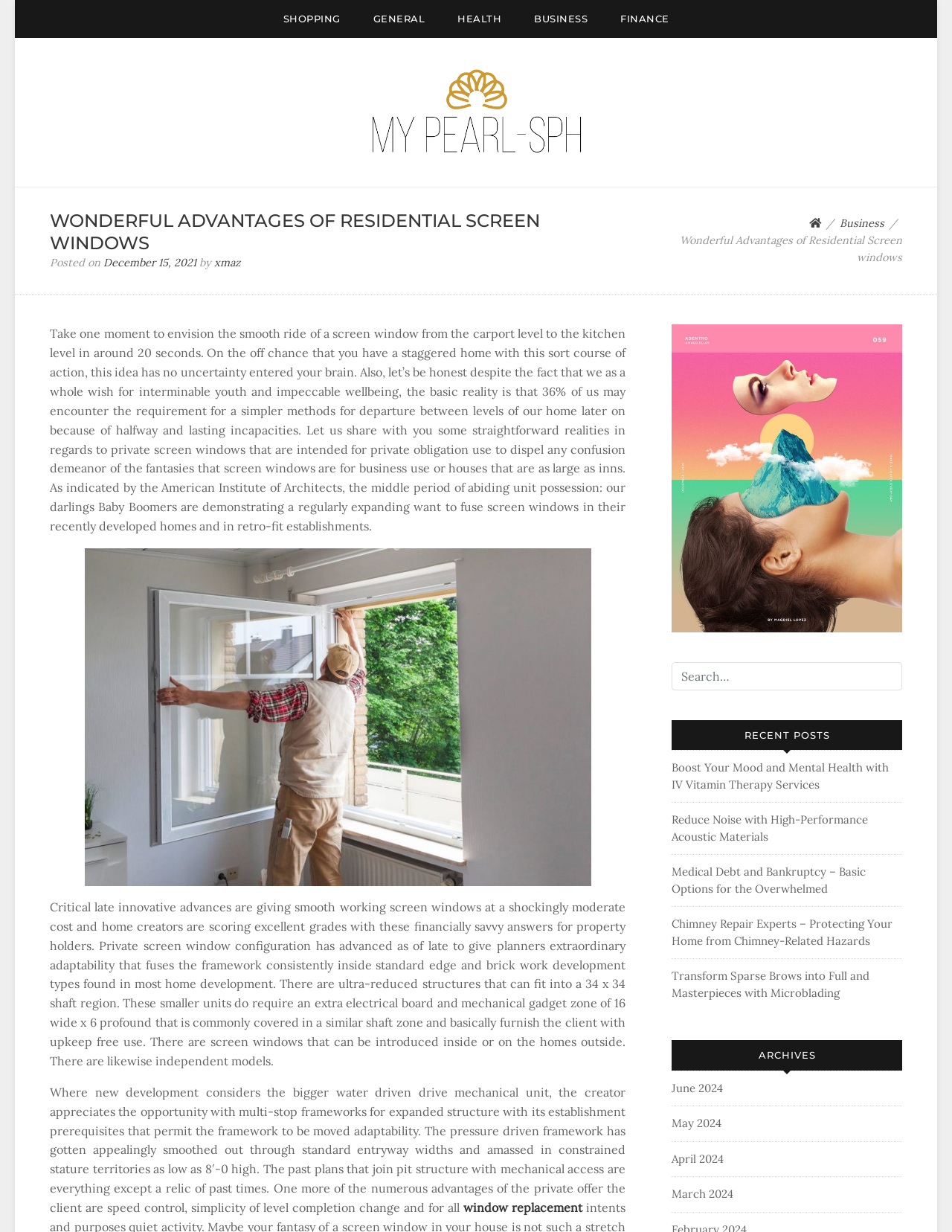Write an extensive caption that covers every aspect of the webpage.

This webpage is about the advantages of residential screen windows, with a focus on fashion quotes. At the top, there are six links to different categories: SHOPPING, GENERAL, HEALTH, BUSINESS, FINANCE, and Fashion quotes, which also has an associated image. Below these links, there is a heading "FASHION QUOTES" with a link to the same title.

The main content of the page is a long article about the benefits of residential screen windows, which is divided into several paragraphs. The article starts with a scenario where a person can easily move from one level of their home to another using a screen window, and then discusses how screen windows can be beneficial for people with disabilities. It also mentions that according to the American Institute of Architects, many homeowners, especially Baby Boomers, are incorporating screen windows into their homes.

The article continues to discuss the advancements in screen window technology, making them more affordable and adaptable to different home designs. There are also images of windows throughout the article. The text is accompanied by a link to "window replacement" at the bottom.

On the right side of the page, there is a navigation section with breadcrumbs, which includes a link to the Business category. Below this, there is a search bar with a placeholder text "Search…". Underneath the search bar, there are headings for "RECENT POSTS" and "ARCHIVES", which list several links to other articles and archives of posts from different months.